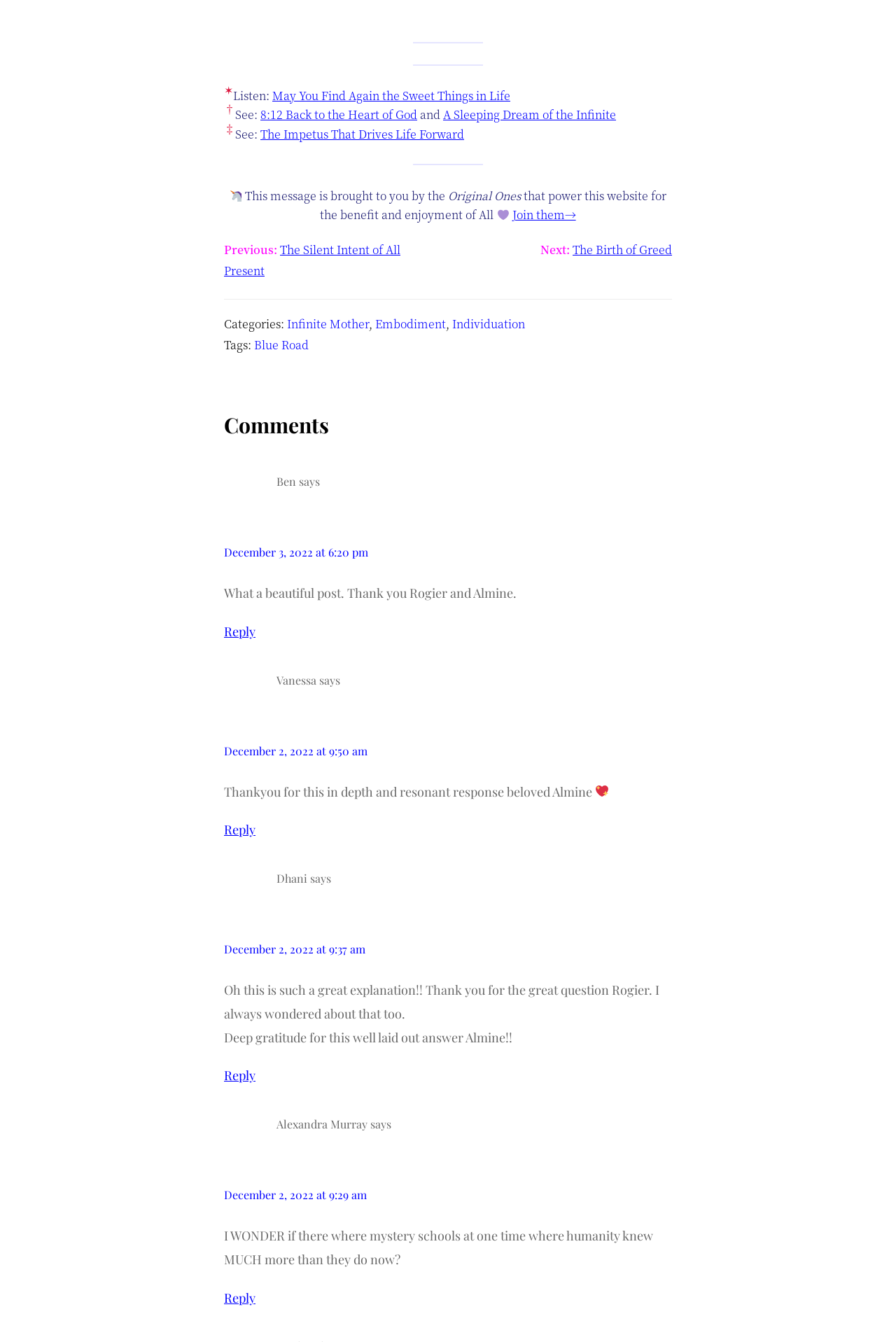What is the title of the first link?
Refer to the screenshot and respond with a concise word or phrase.

May You Find Again the Sweet Things in Life